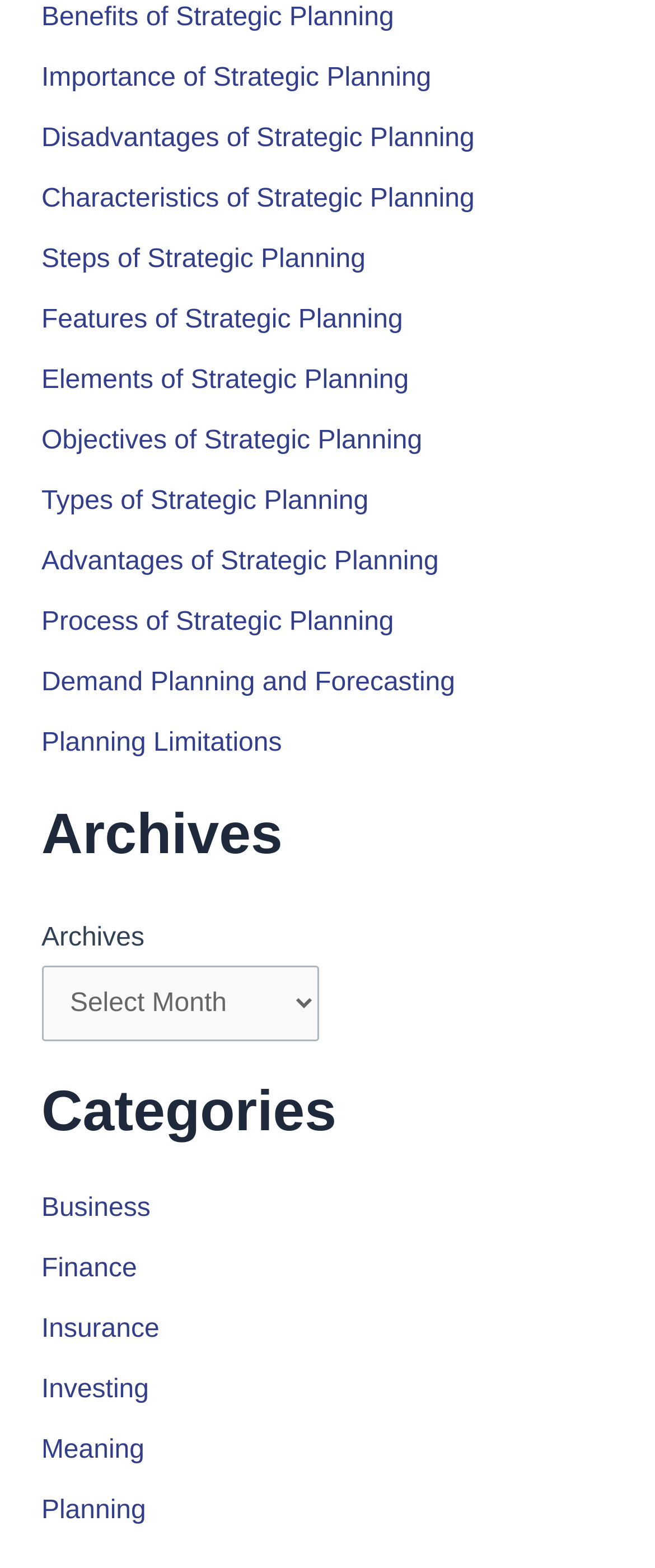Find the bounding box coordinates of the element you need to click on to perform this action: 'Click on 'Benefits of Strategic Planning''. The coordinates should be represented by four float values between 0 and 1, in the format [left, top, right, bottom].

[0.063, 0.002, 0.601, 0.02]